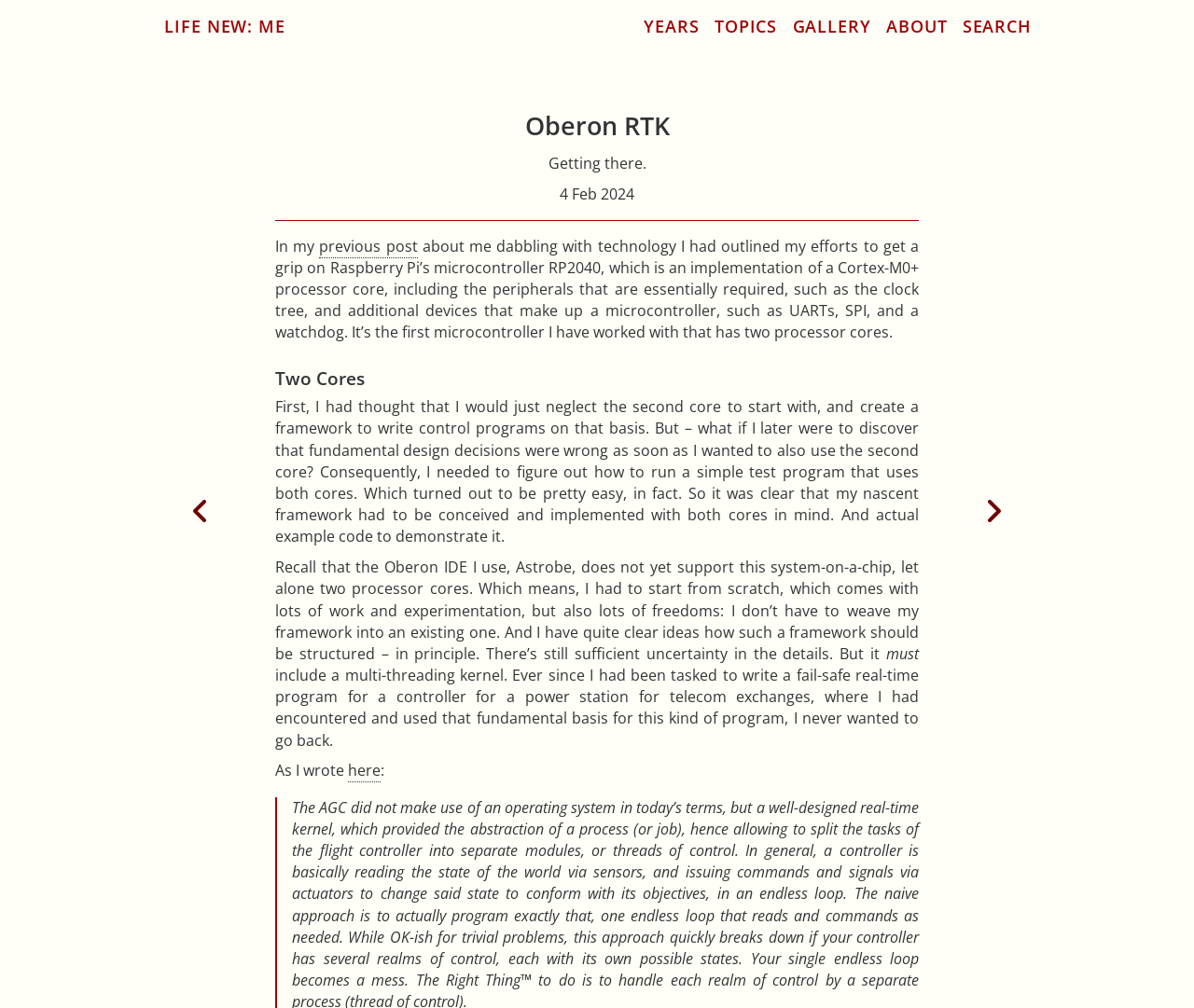Examine the screenshot and answer the question in as much detail as possible: What is the author's intention for the framework?

After analyzing the webpage content, I found that the author intends to include a multi-threading kernel in the framework, which is mentioned in a static text element with bounding box coordinates [0.23, 0.66, 0.77, 0.744].